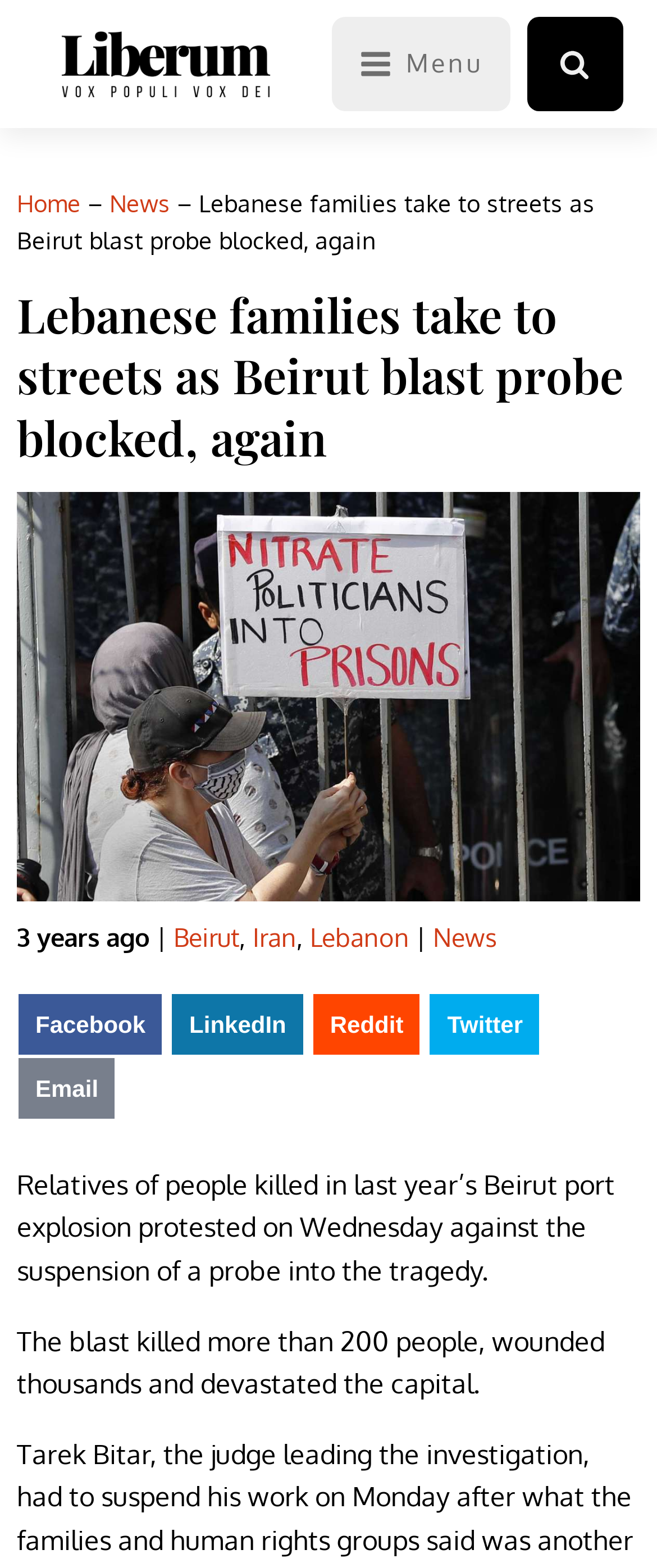Identify the bounding box coordinates of the region that should be clicked to execute the following instruction: "Click the menu button".

[0.803, 0.011, 0.949, 0.071]